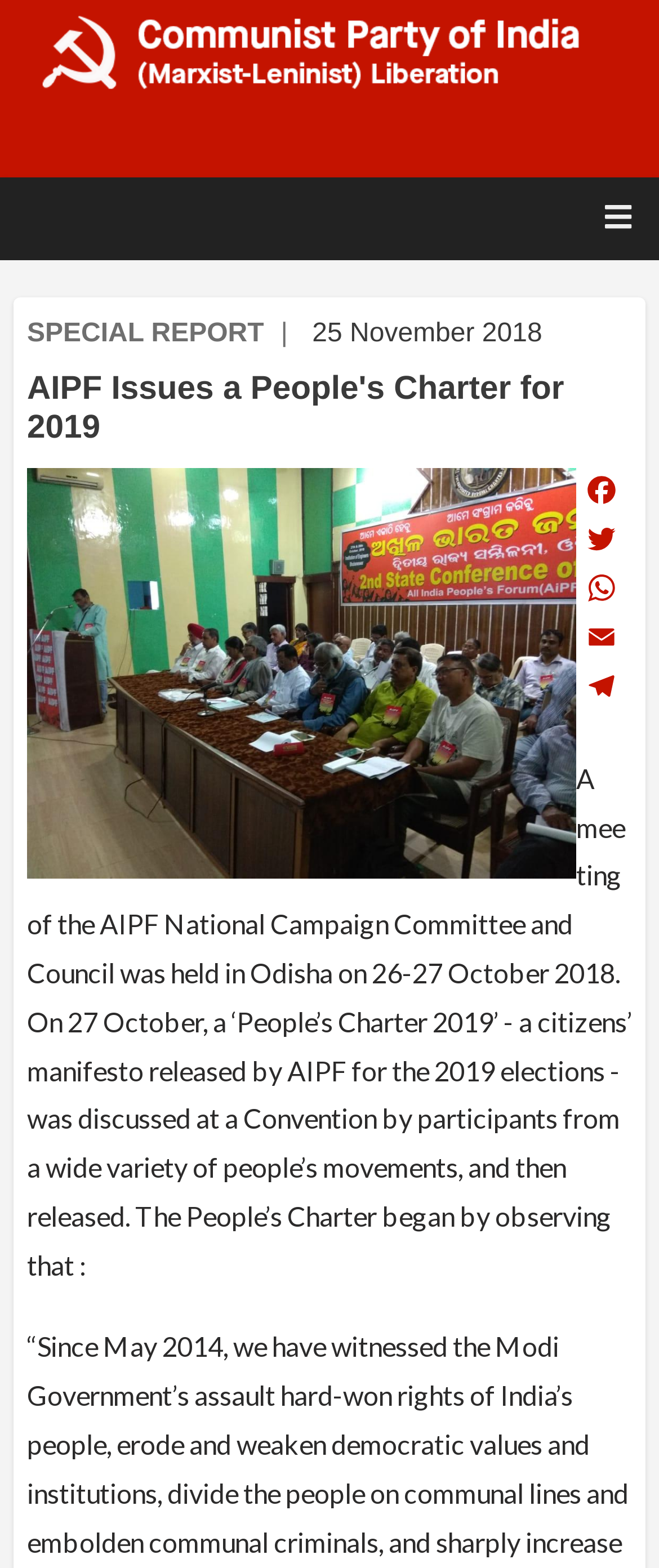Can you identify the bounding box coordinates of the clickable region needed to carry out this instruction: 'Read the article about People's Charter 2019'? The coordinates should be four float numbers within the range of 0 to 1, stated as [left, top, right, bottom].

[0.041, 0.486, 0.959, 0.816]